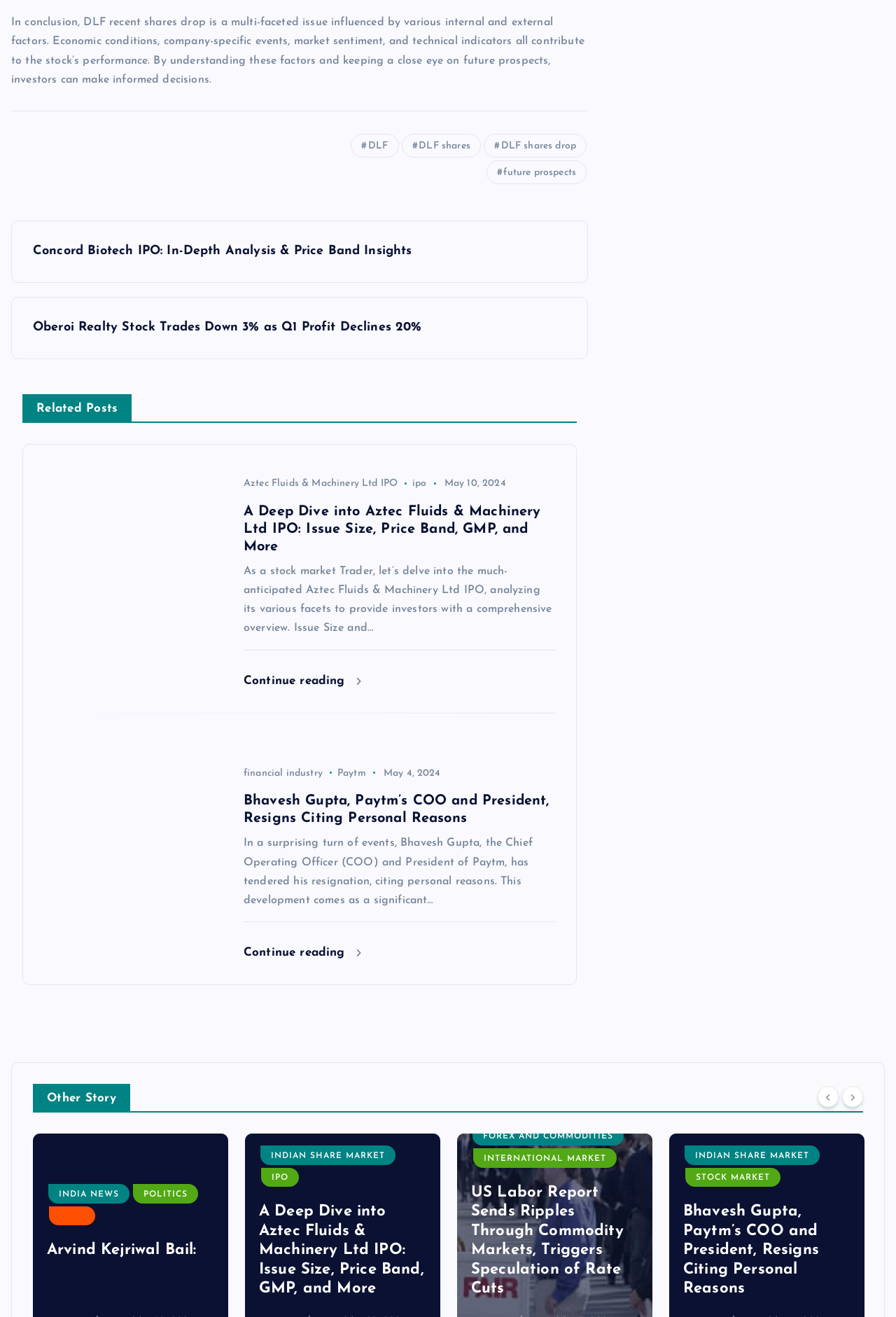Determine the coordinates of the bounding box that should be clicked to complete the instruction: "Click on the 'Concord Biotech IPO: In-Depth Analysis & Price Band Insights' link". The coordinates should be represented by four float numbers between 0 and 1: [left, top, right, bottom].

[0.012, 0.154, 0.656, 0.201]